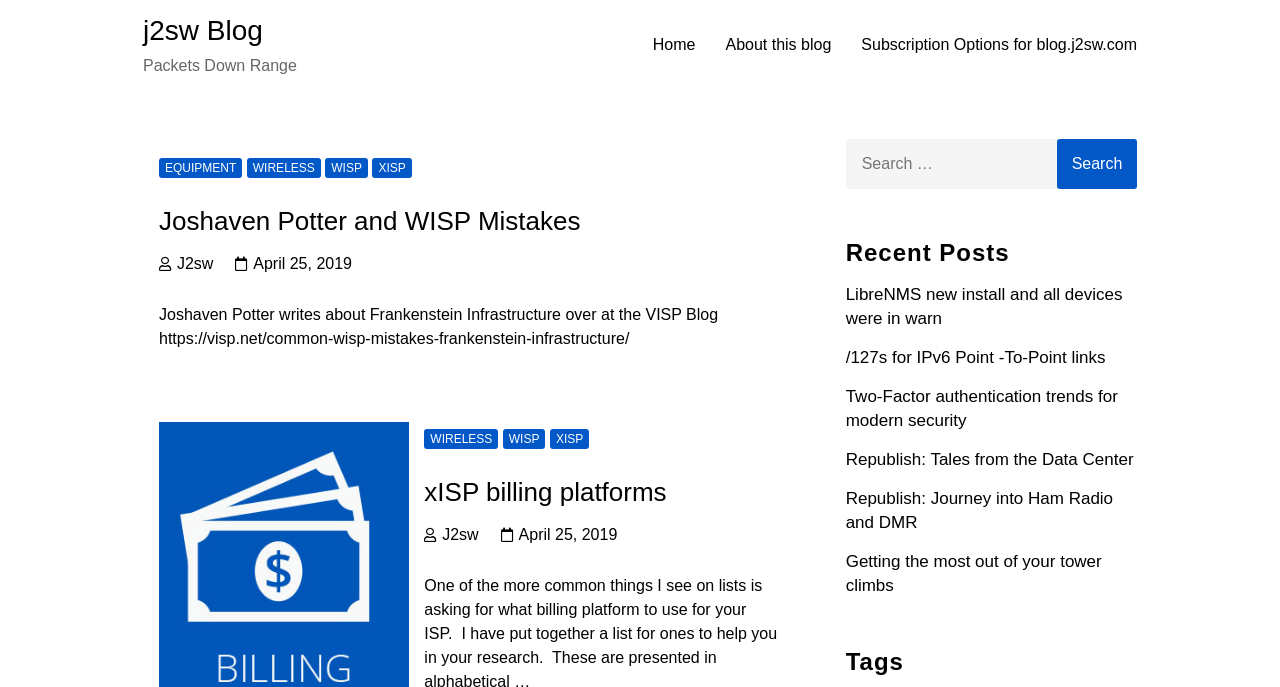Pinpoint the bounding box coordinates for the area that should be clicked to perform the following instruction: "View the 'Recent Posts'".

[0.661, 0.348, 0.888, 0.389]